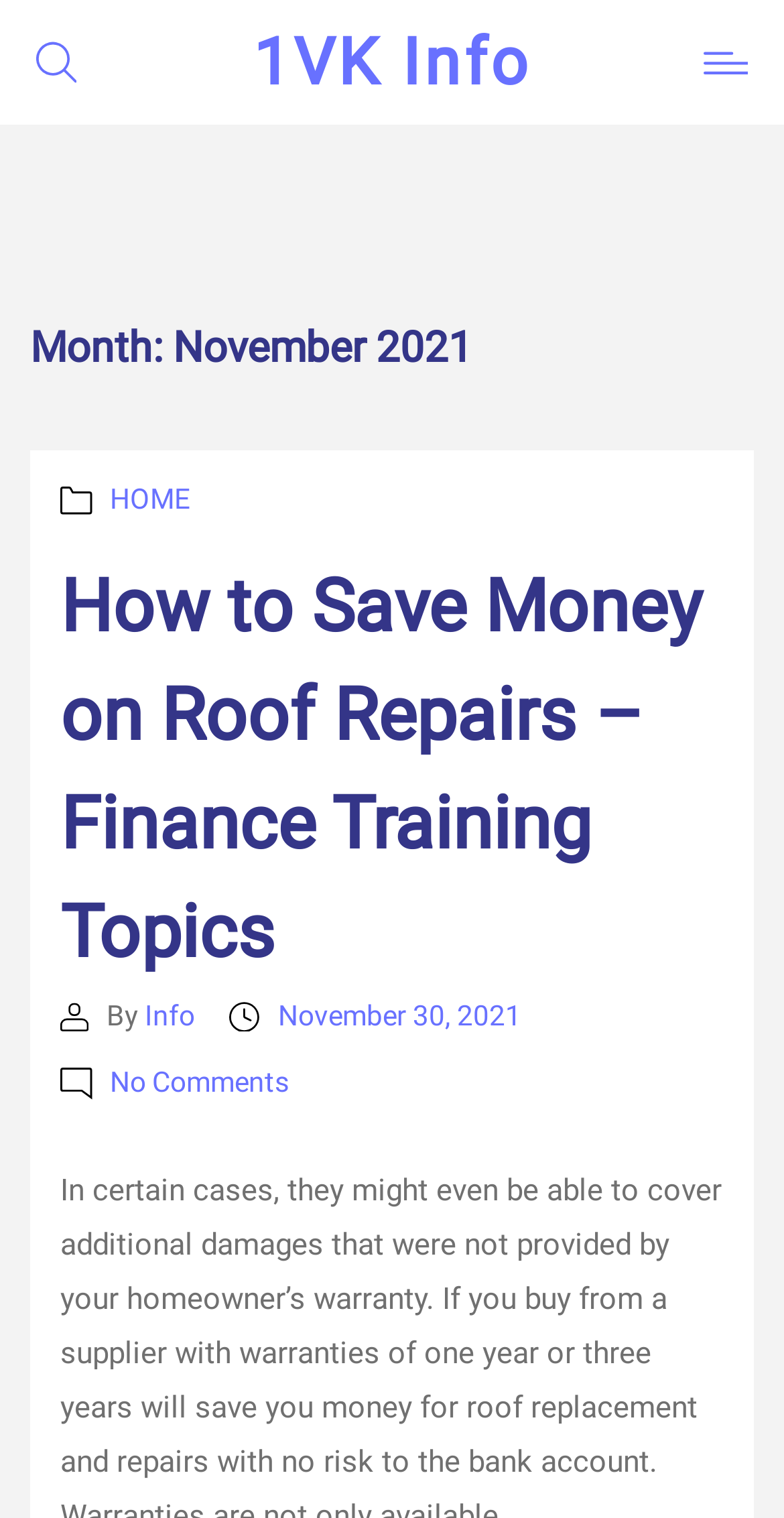What is the current month?
Using the visual information, respond with a single word or phrase.

November 2021